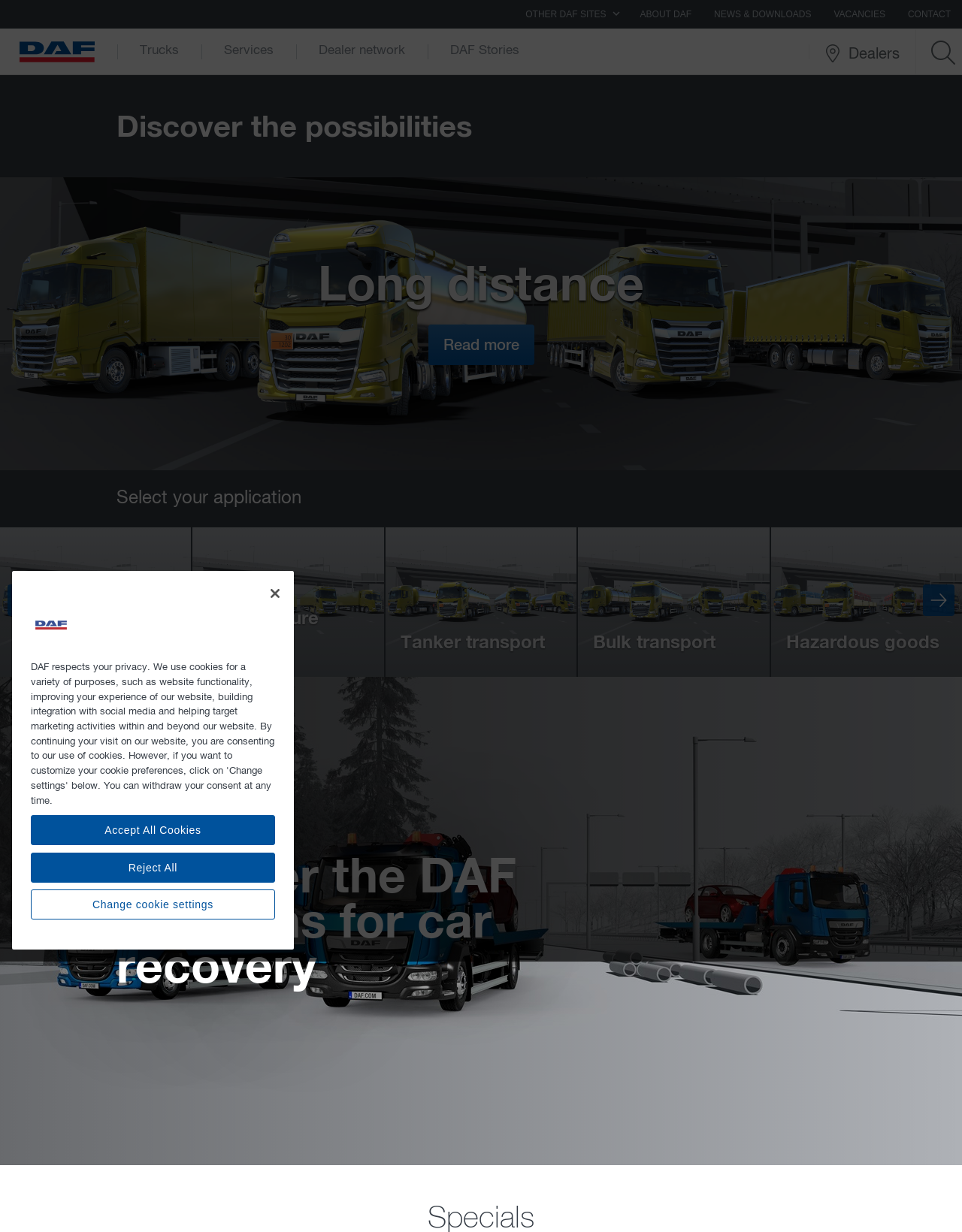Provide a short answer using a single word or phrase for the following question: 
Is there a search function on the webpage?

Yes